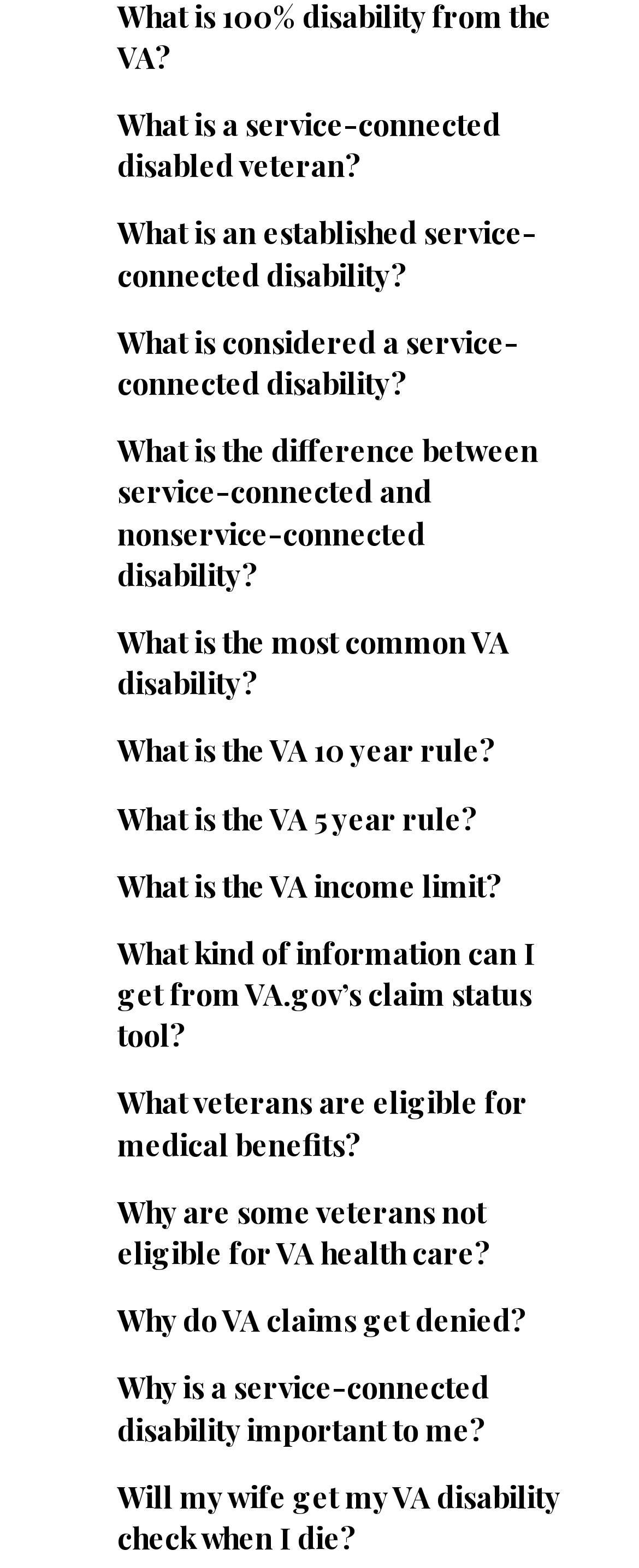How many questions are on this webpage?
Using the screenshot, give a one-word or short phrase answer.

20